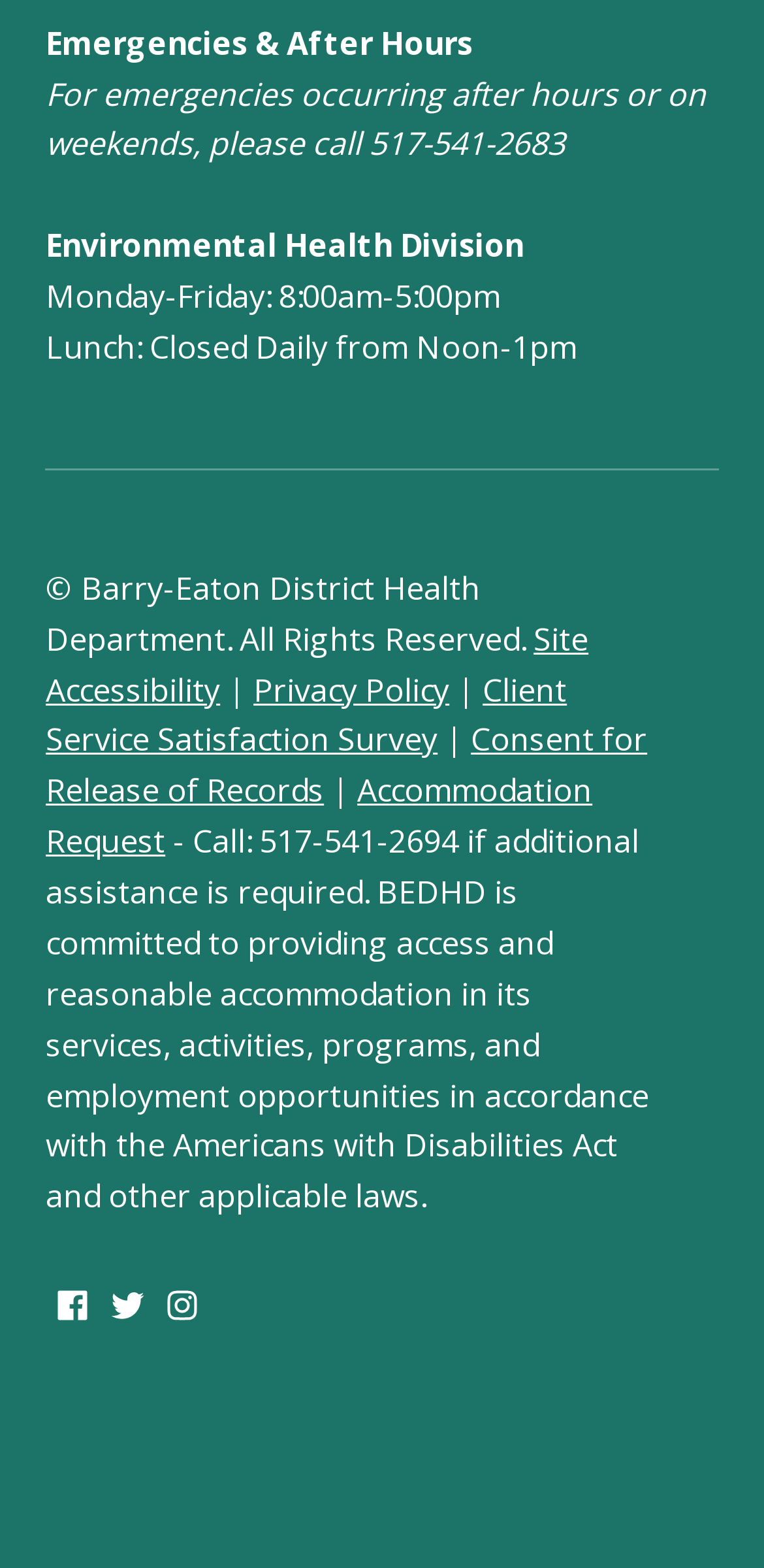Please answer the following question as detailed as possible based on the image: 
What is the phone number for emergencies?

I found the phone number by looking at the text 'For emergencies occurring after hours or on weekends, please call 517-541-2683' which is located at the top of the webpage.